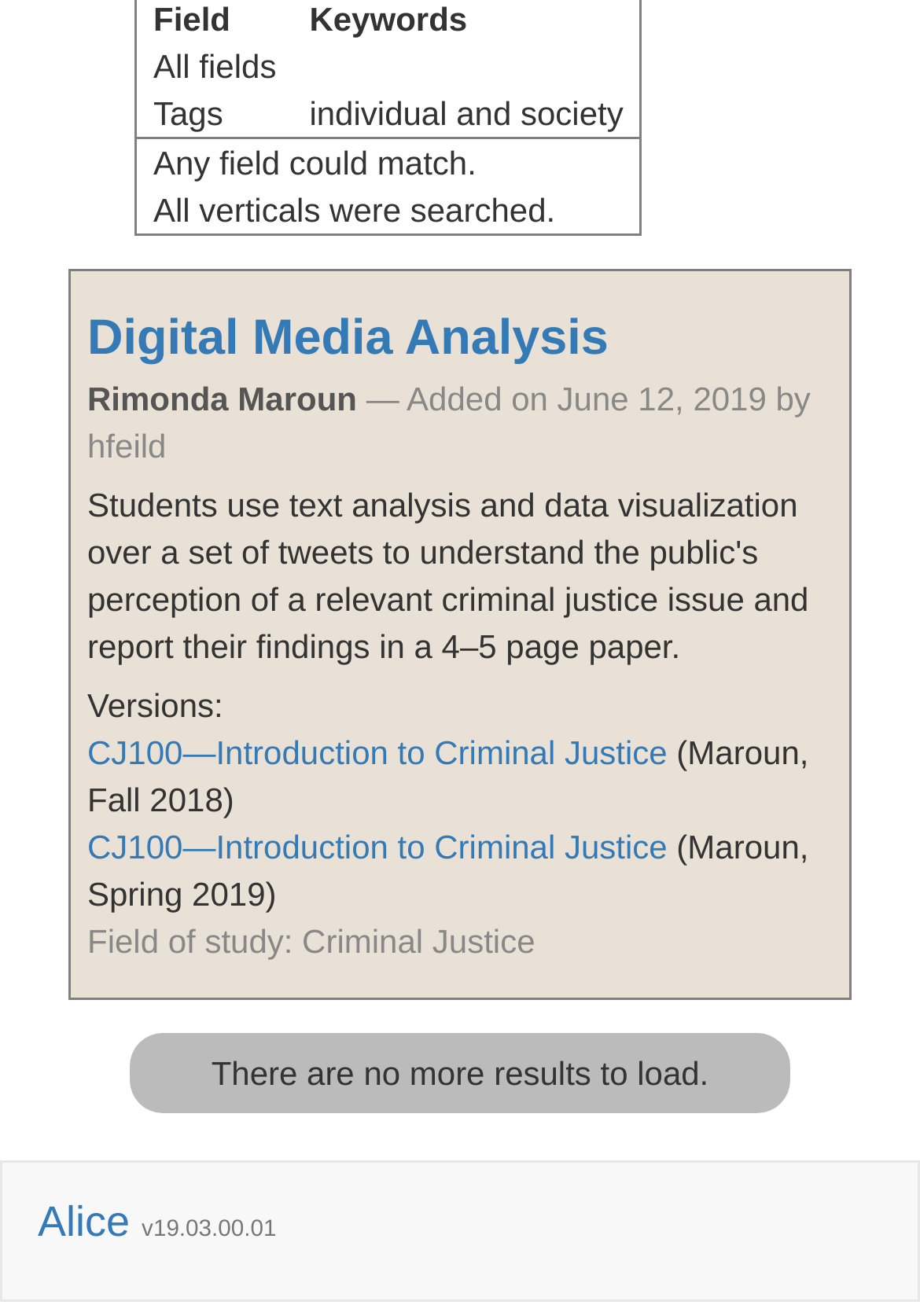Bounding box coordinates are to be given in the format (top-left x, top-left y, bottom-right x, bottom-right y). All values must be floating point numbers between 0 and 1. Provide the bounding box coordinate for the UI element described as: Alice

[0.041, 0.91, 0.141, 0.946]